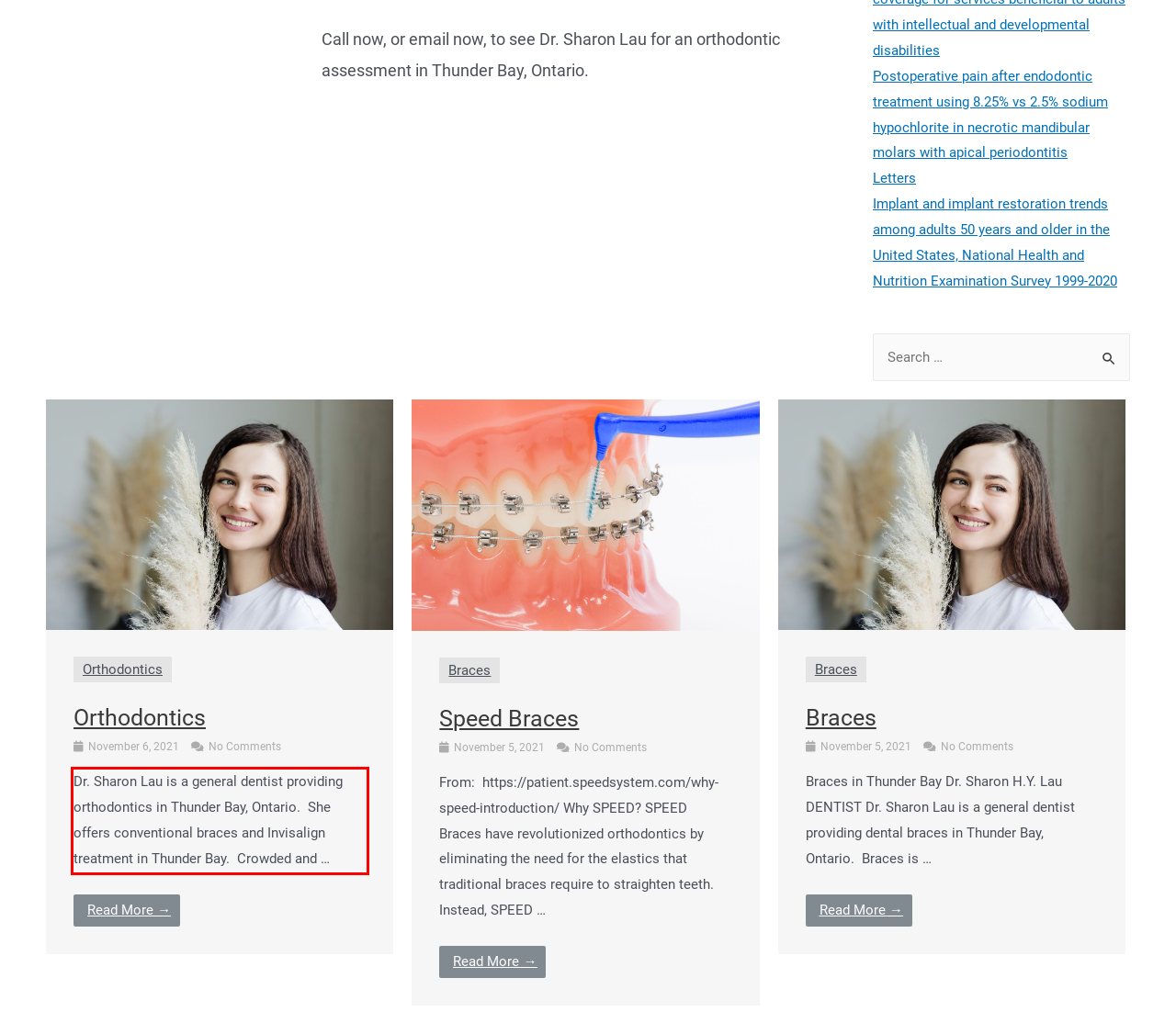Using OCR, extract the text content found within the red bounding box in the given webpage screenshot.

Dr. Sharon Lau is a general dentist providing orthodontics in Thunder Bay, Ontario. She offers conventional braces and Invisalign treatment in Thunder Bay. Crowded and …